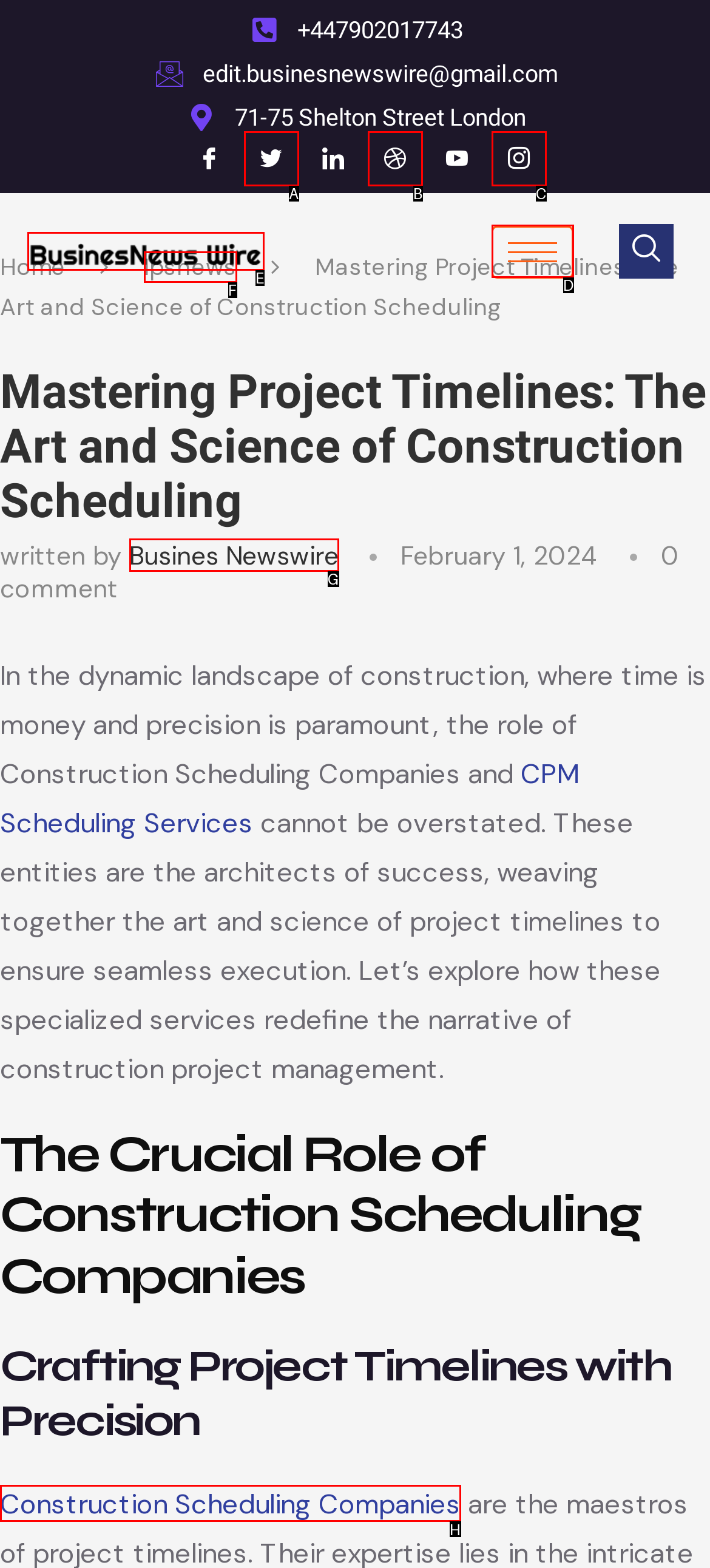Determine the UI element that matches the description: Our Team
Answer with the letter from the given choices.

None